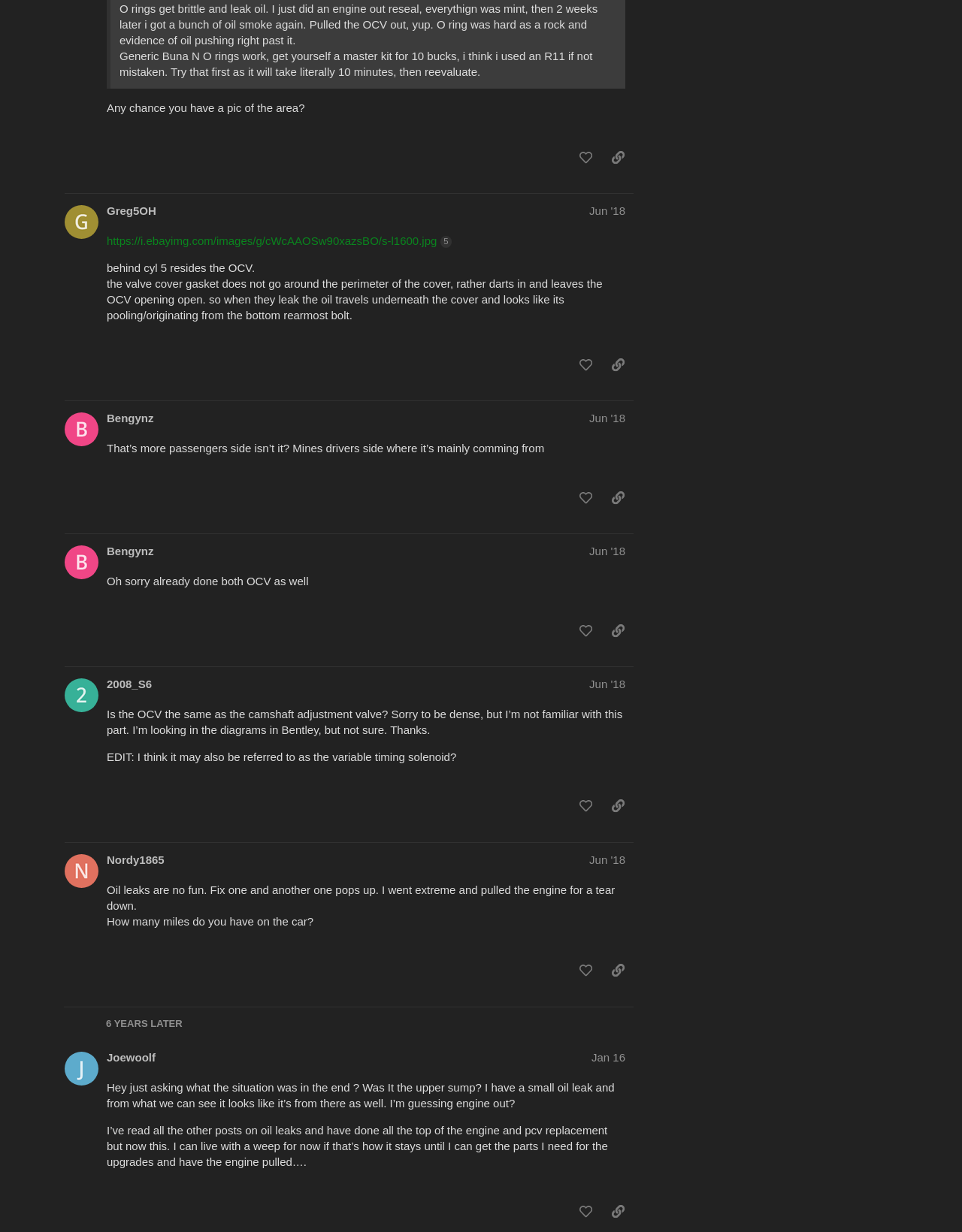What is the topic of discussion on this webpage?
Please analyze the image and answer the question with as much detail as possible.

I read the text content of the article elements and found that they are discussing oil leaks and engine repair, with mentions of specific parts like OCV and camshaft adjustment valve.